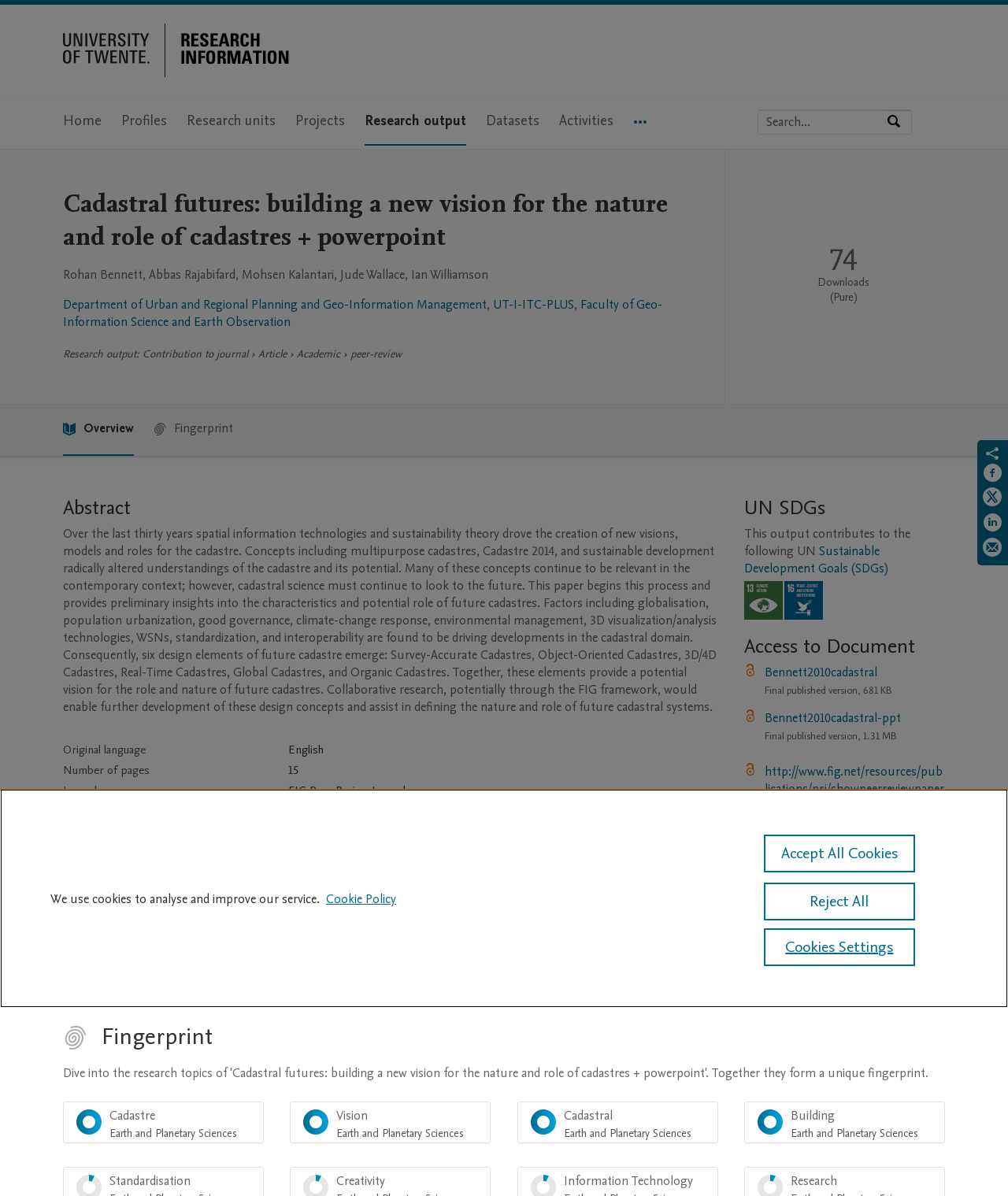Could you indicate the bounding box coordinates of the region to click in order to complete this instruction: "View fingerprint".

[0.062, 0.854, 0.93, 0.884]